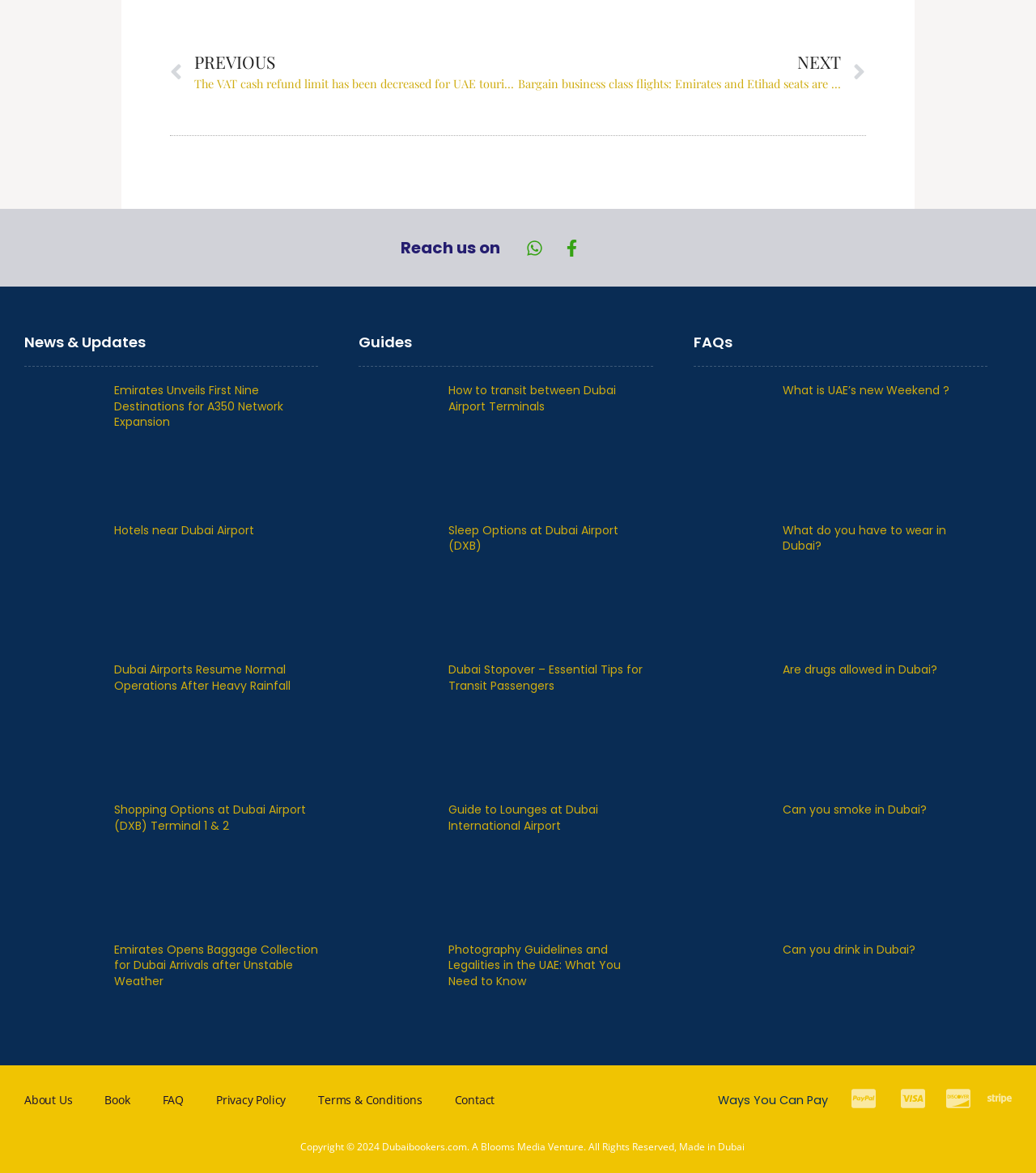Extract the bounding box coordinates for the described element: "12-10 Response". The coordinates should be represented as four float numbers between 0 and 1: [left, top, right, bottom].

None